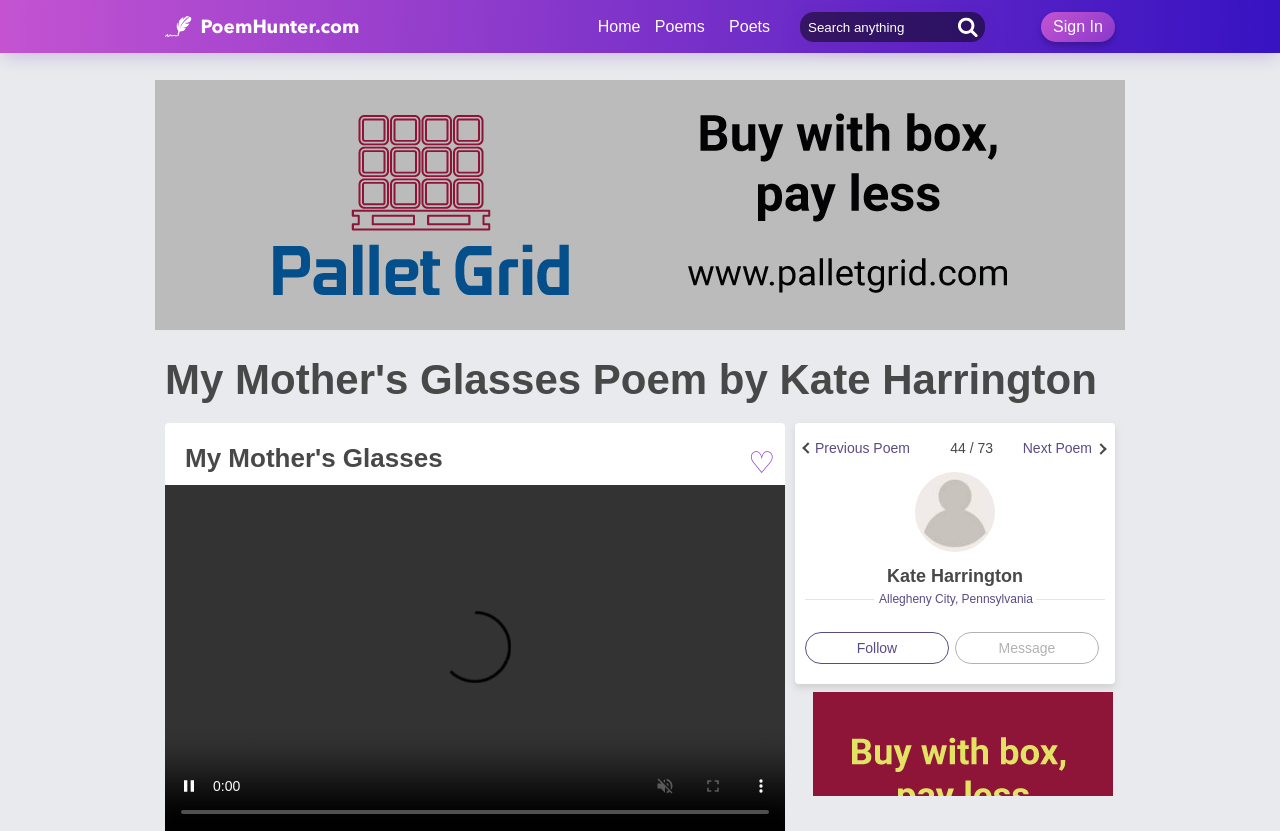Identify the bounding box coordinates of the specific part of the webpage to click to complete this instruction: "Follow Kate Harrington".

[0.629, 0.761, 0.741, 0.799]